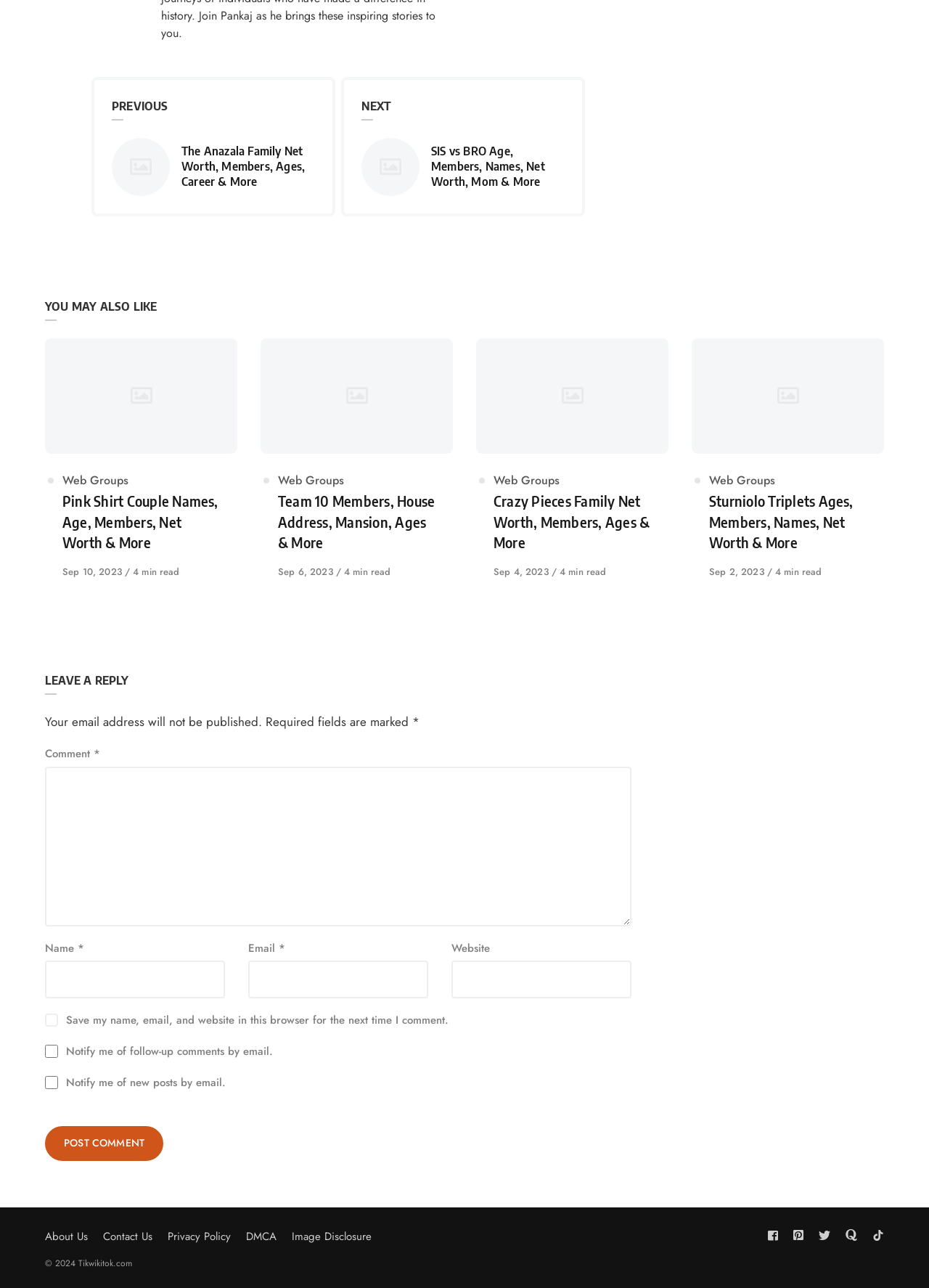Based on the image, provide a detailed and complete answer to the question: 
What is the category of the article about The Anazala Family?

The category of the article about The Anazala Family can be found by looking at the article section, where it says 'Category' followed by a link 'Web Groups'.